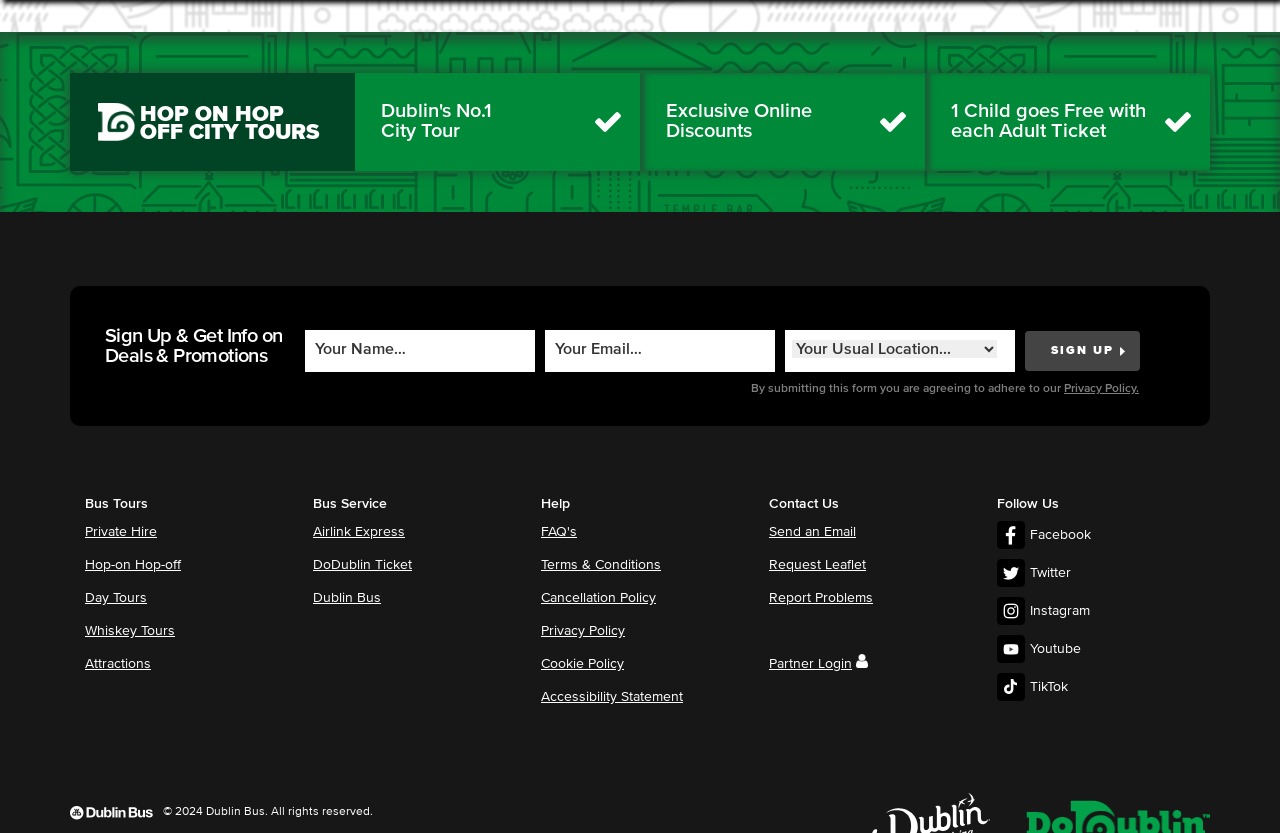Please determine the bounding box coordinates for the element that should be clicked to follow these instructions: "Contact us by email".

[0.601, 0.631, 0.669, 0.647]